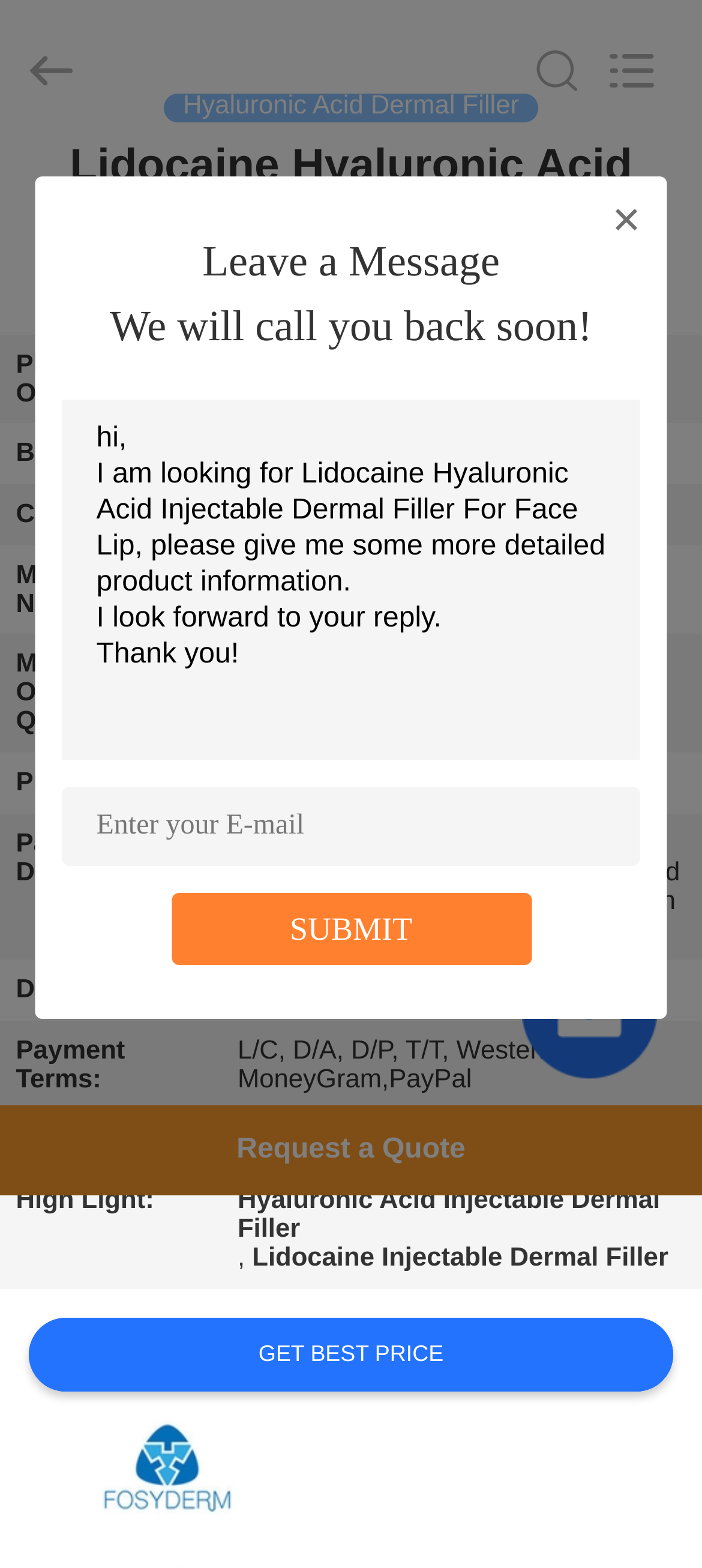Determine the bounding box coordinates of the region that needs to be clicked to achieve the task: "Search what you want".

[0.0, 0.0, 0.88, 0.09]